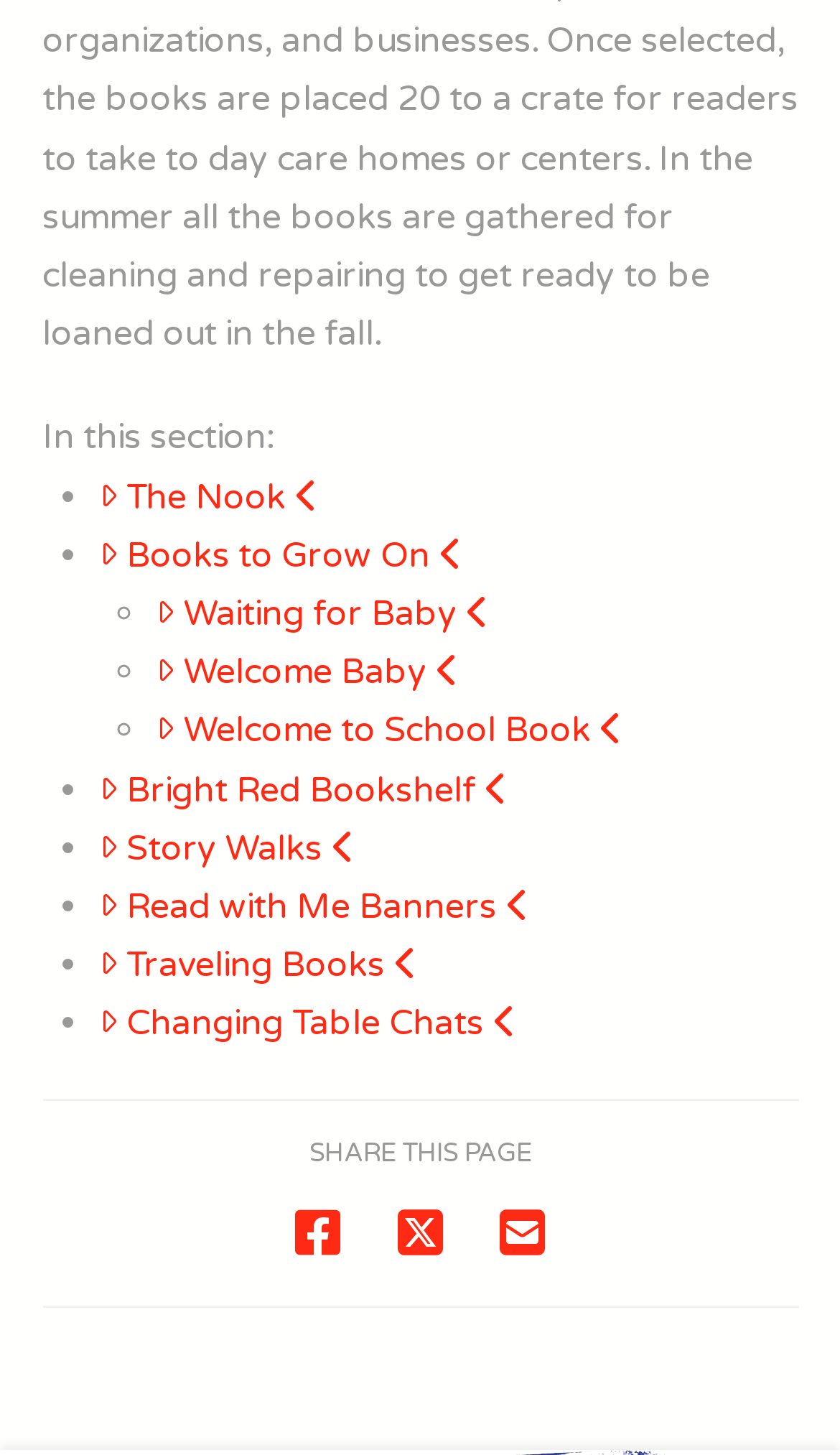Please locate the bounding box coordinates of the element that should be clicked to complete the given instruction: "Click on the Facebook share button".

[0.442, 0.817, 0.558, 0.883]